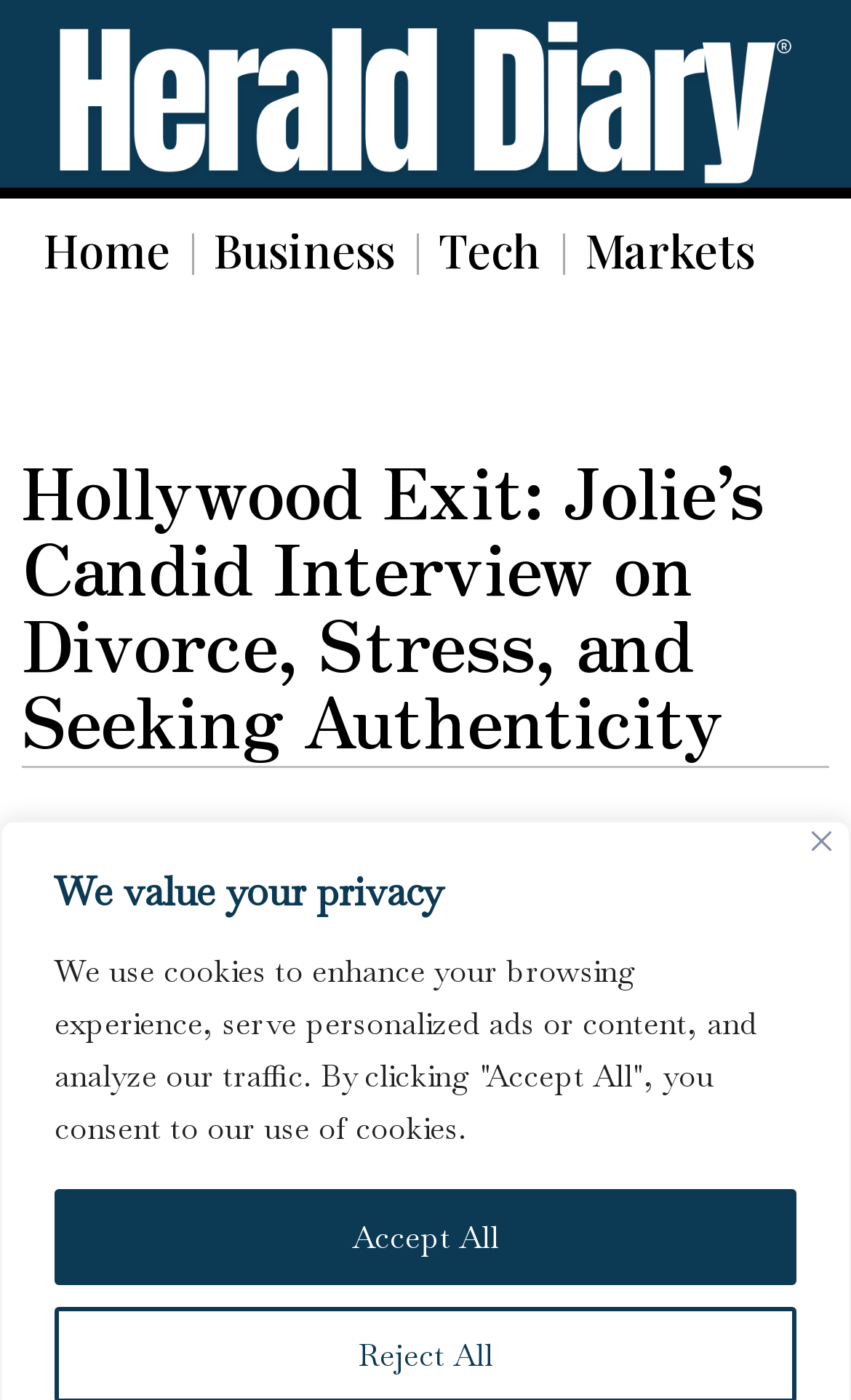Specify the bounding box coordinates for the region that must be clicked to perform the given instruction: "View the author's profile".

[0.427, 0.641, 0.619, 0.669]